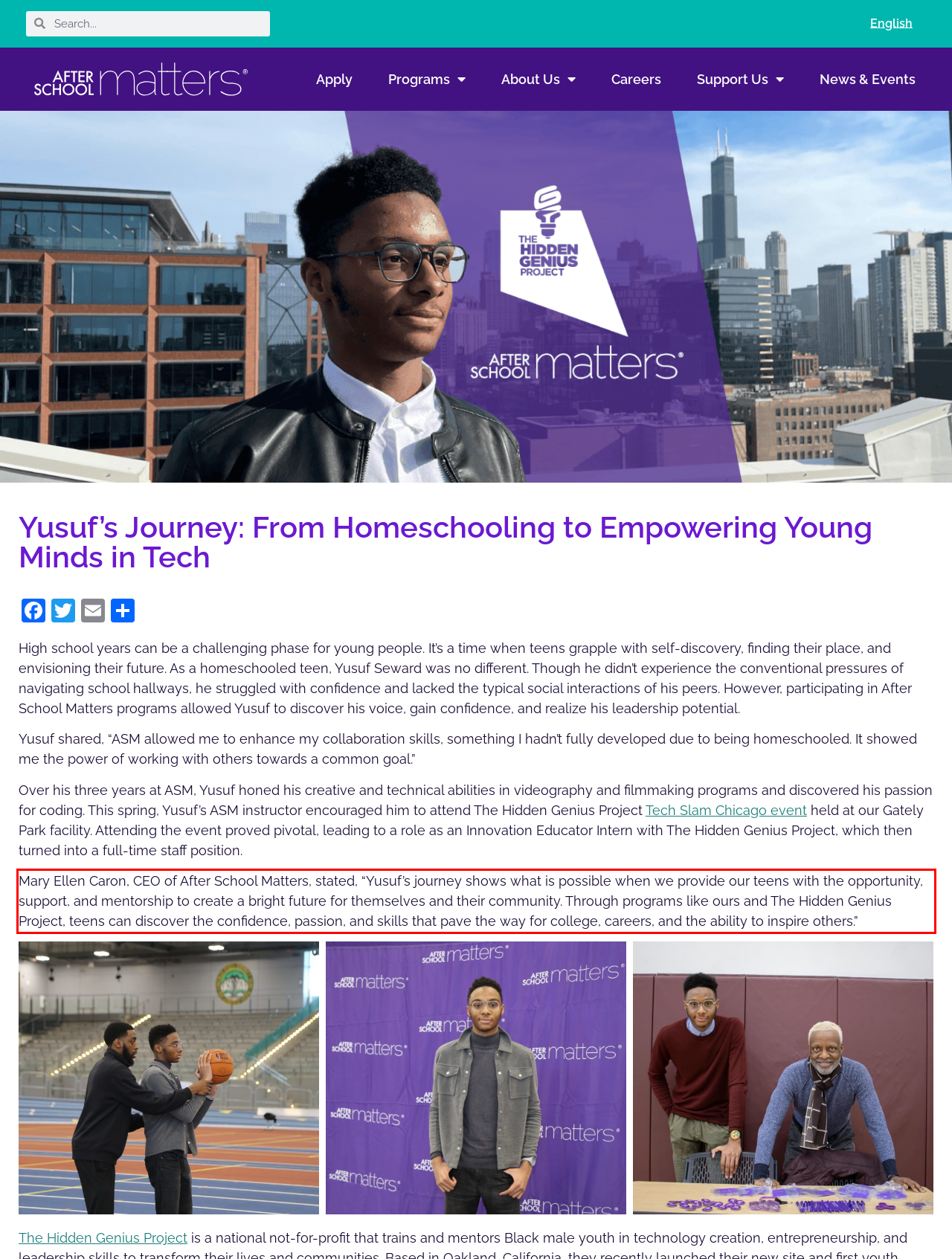Please look at the screenshot provided and find the red bounding box. Extract the text content contained within this bounding box.

Mary Ellen Caron, CEO of After School Matters, stated, “Yusuf’s journey shows what is possible when we provide our teens with the opportunity, support, and mentorship to create a bright future for themselves and their community. Through programs like ours and The Hidden Genius Project, teens can discover the confidence, passion, and skills that pave the way for college, careers, and the ability to inspire others.”